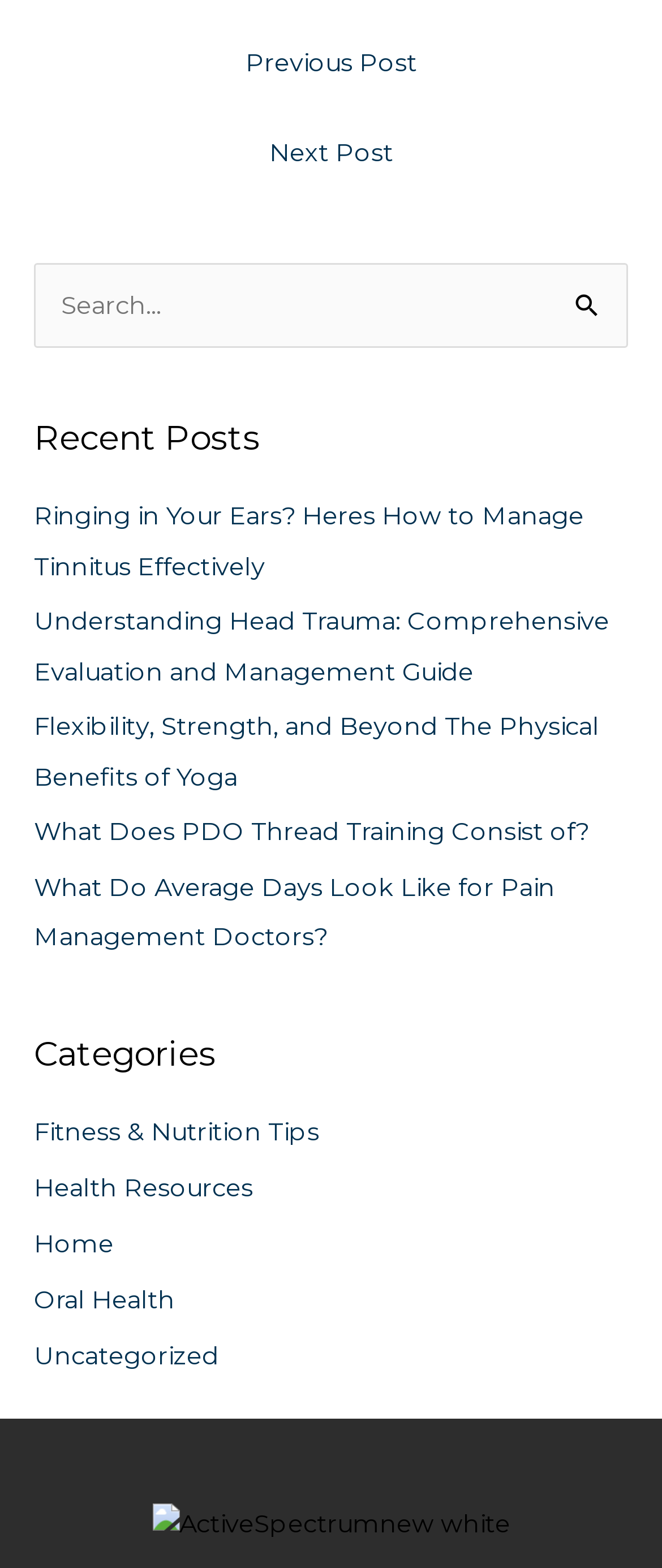Locate the bounding box coordinates of the item that should be clicked to fulfill the instruction: "Search for something".

[0.051, 0.168, 0.949, 0.222]